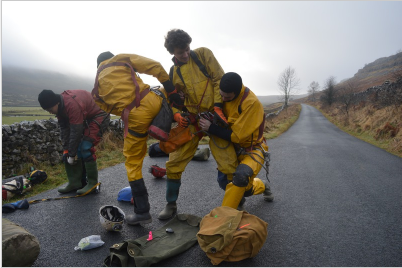Reply to the question below using a single word or brief phrase:
How many people are preparing for the expedition?

Three